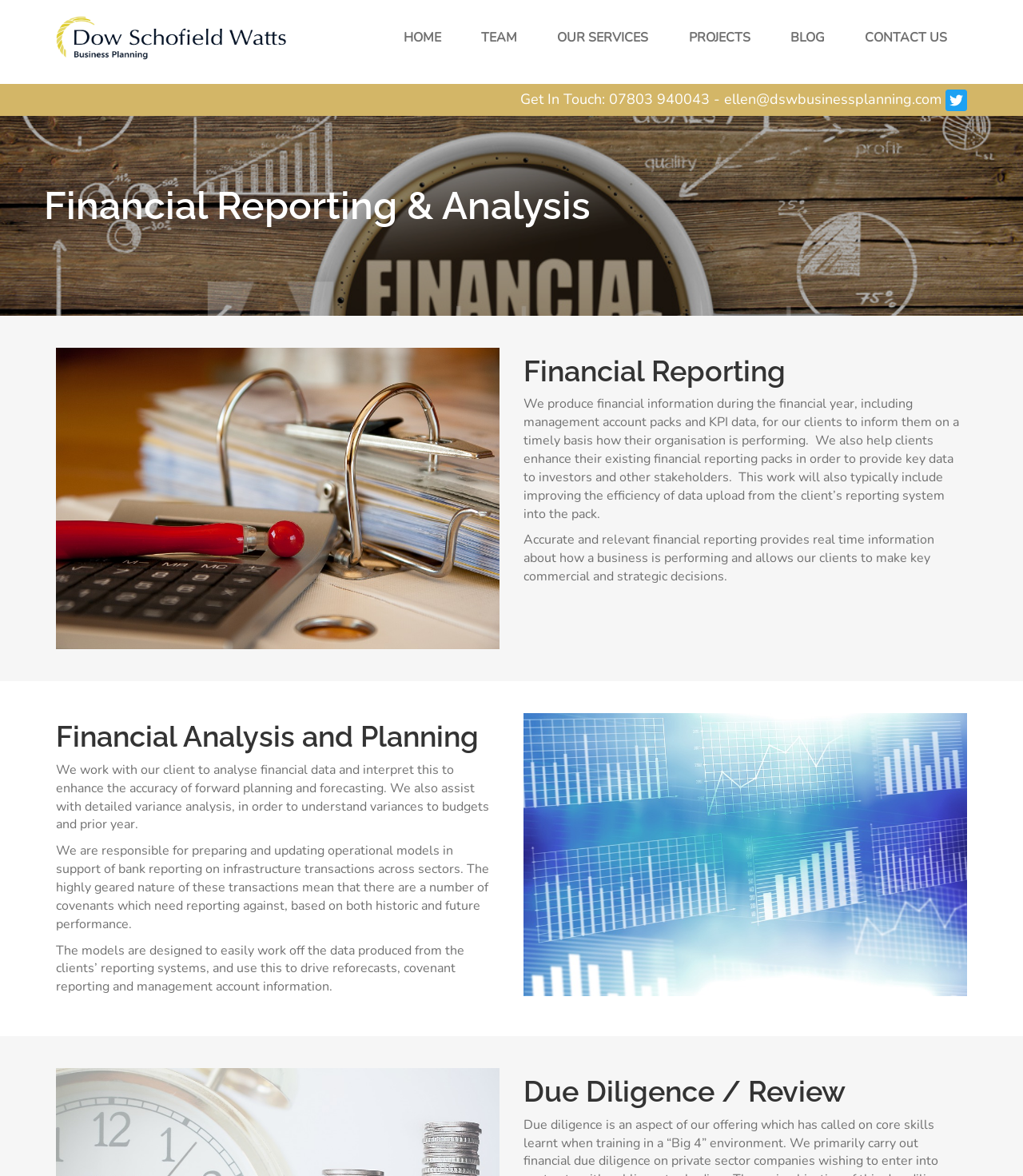Carefully examine the image and provide an in-depth answer to the question: What is included in the financial analysis and planning service?

The webpage states that the company's financial analysis and planning service includes detailed variance analysis to understand variances to budgets and prior year, as well as assisting with forward planning and forecasting.